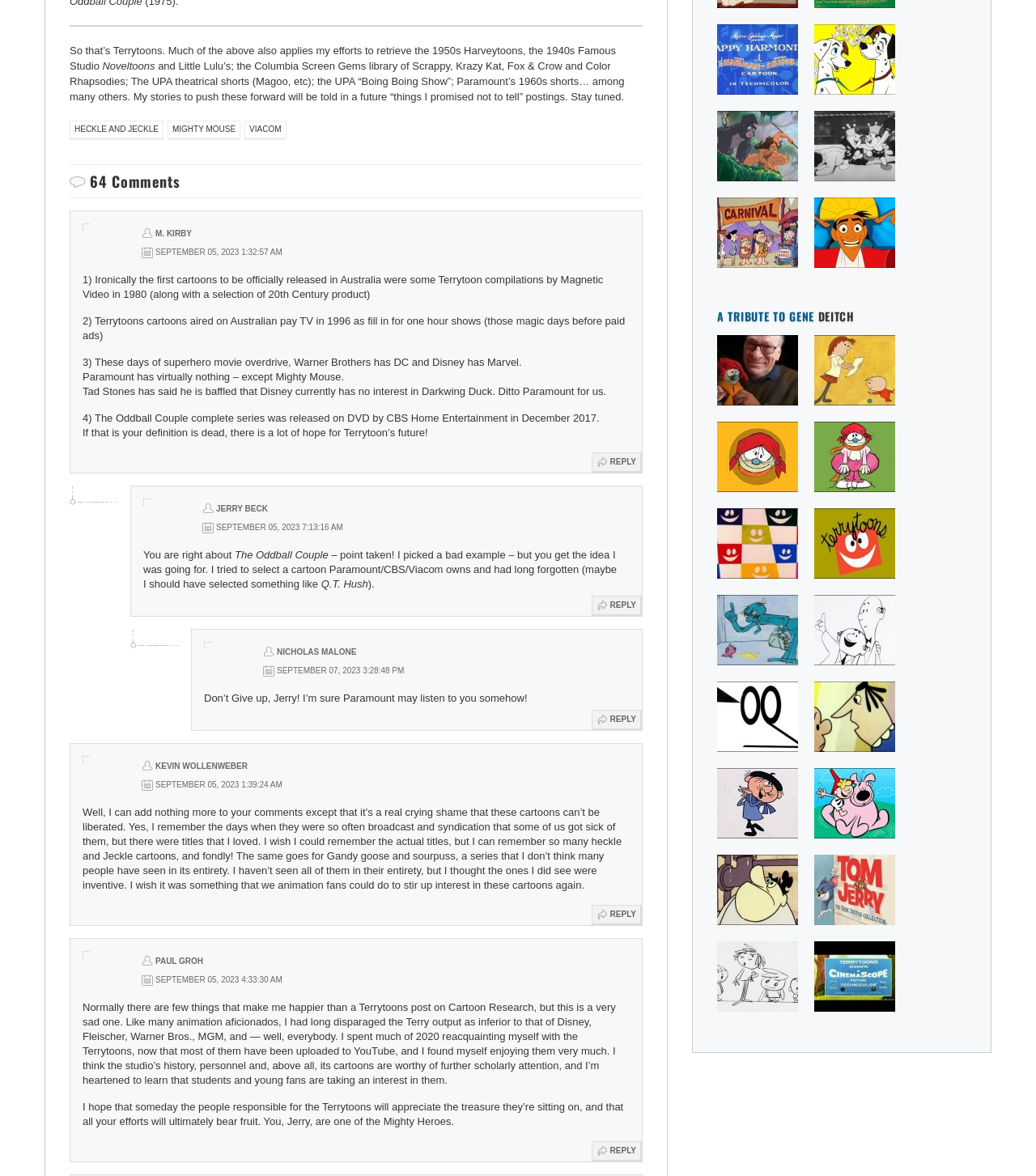Specify the bounding box coordinates of the element's region that should be clicked to achieve the following instruction: "Click on the 'HECKLE AND JECKLE' link". The bounding box coordinates consist of four float numbers between 0 and 1, in the format [left, top, right, bottom].

[0.067, 0.103, 0.158, 0.119]